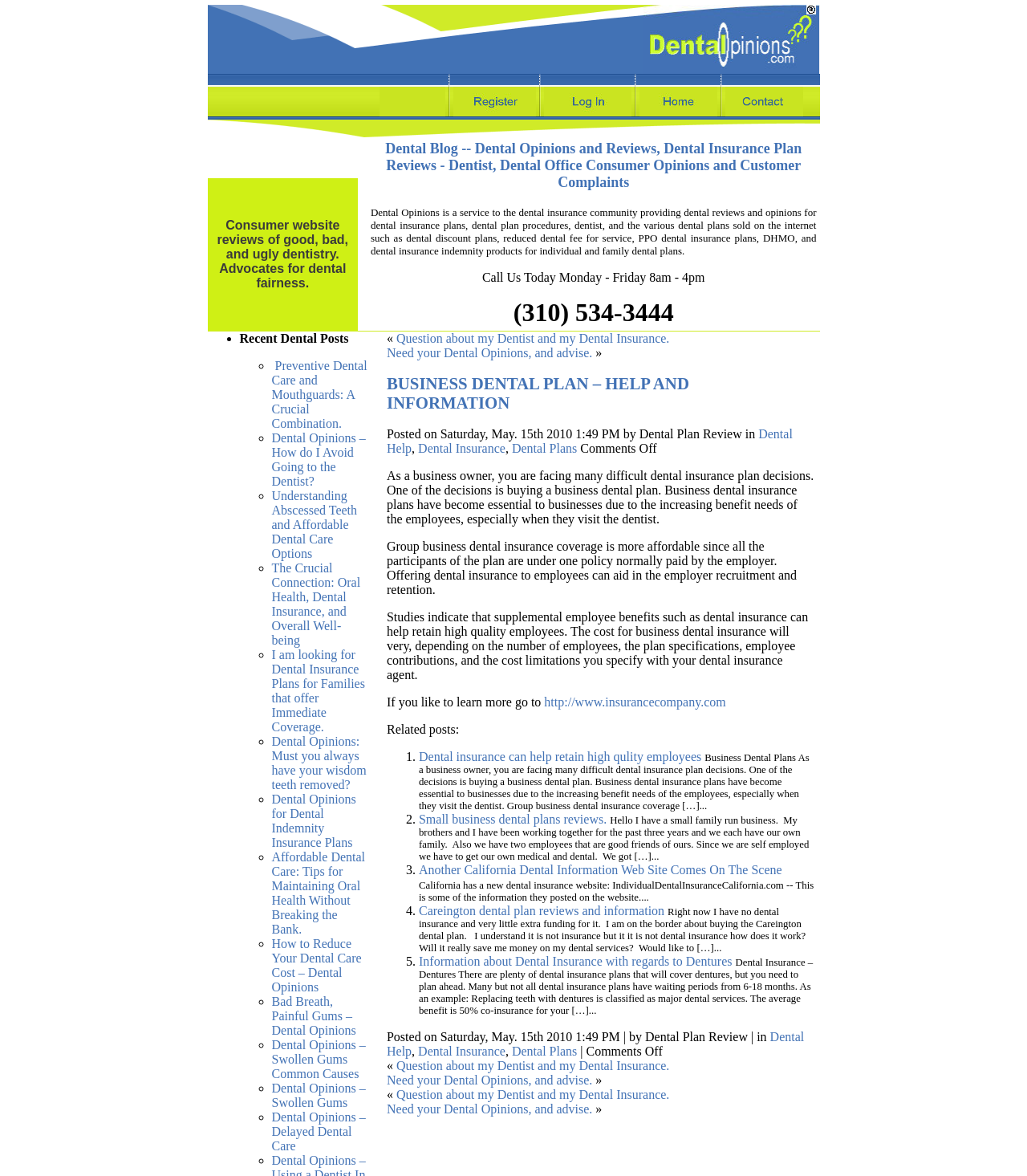Bounding box coordinates are specified in the format (top-left x, top-left y, bottom-right x, bottom-right y). All values are floating point numbers bounded between 0 and 1. Please provide the bounding box coordinate of the region this sentence describes: Introduction

None